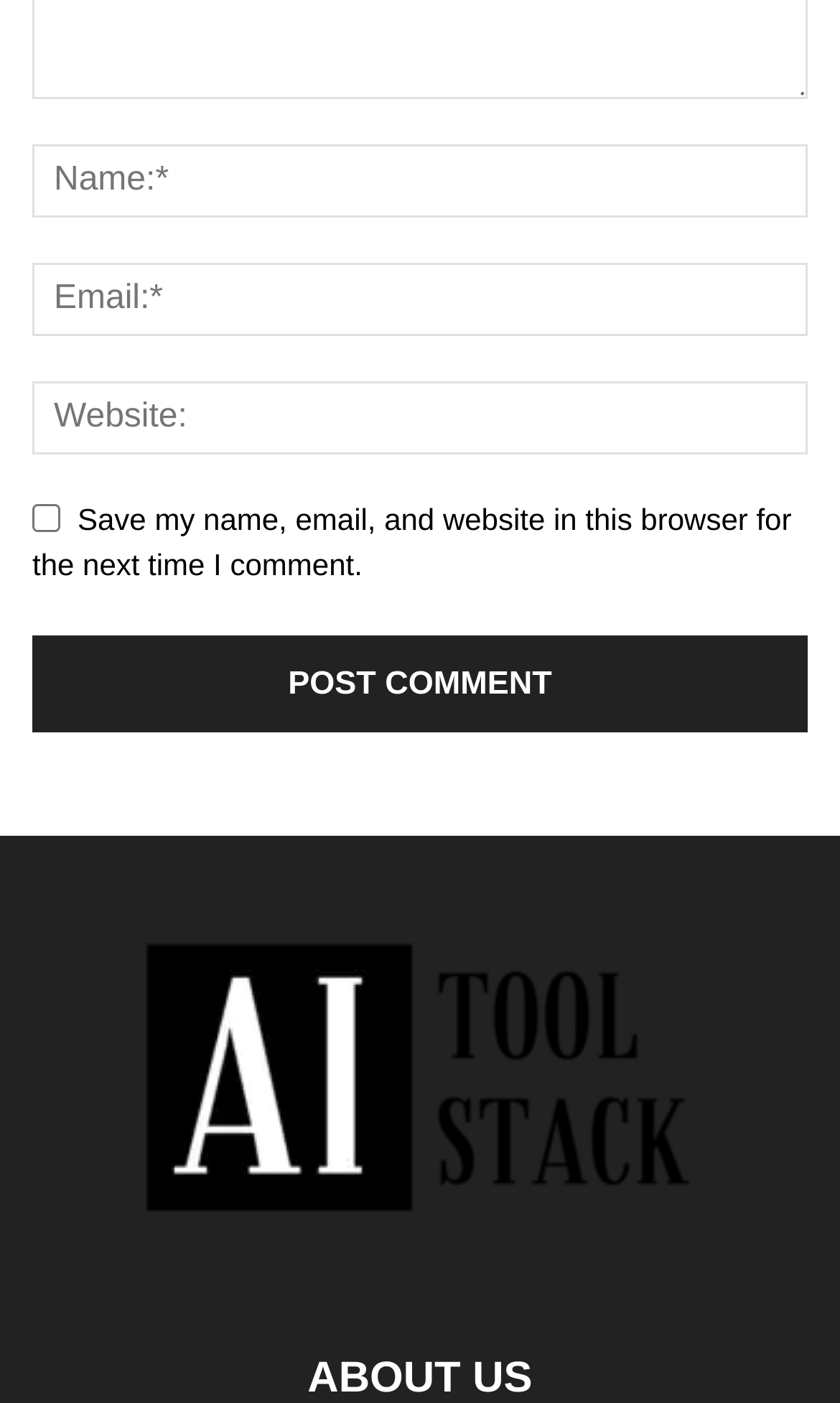What is the last menu item?
Observe the image and answer the question with a one-word or short phrase response.

ABOUT US